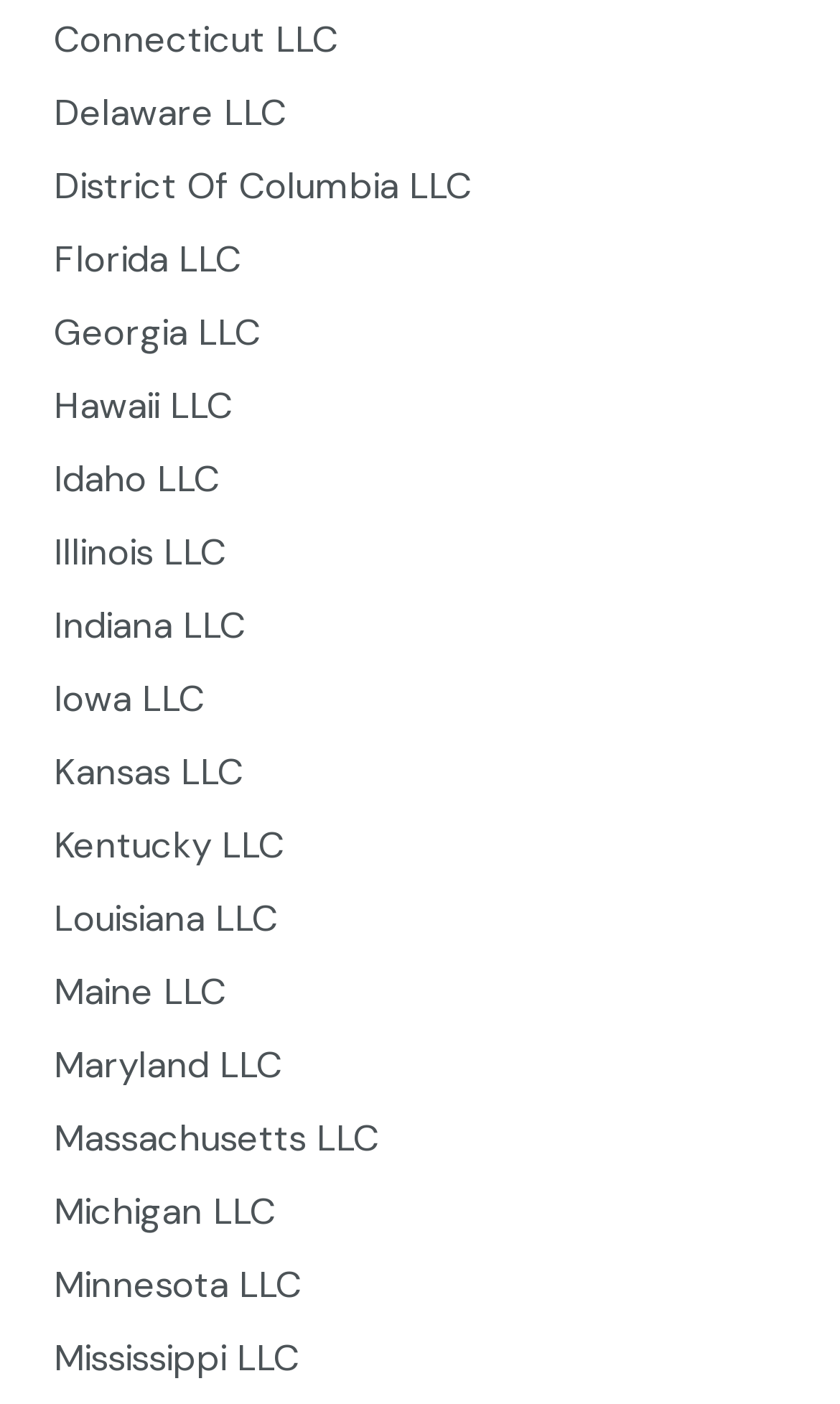Kindly provide the bounding box coordinates of the section you need to click on to fulfill the given instruction: "Learn about District Of Columbia LLC".

[0.064, 0.116, 0.562, 0.149]